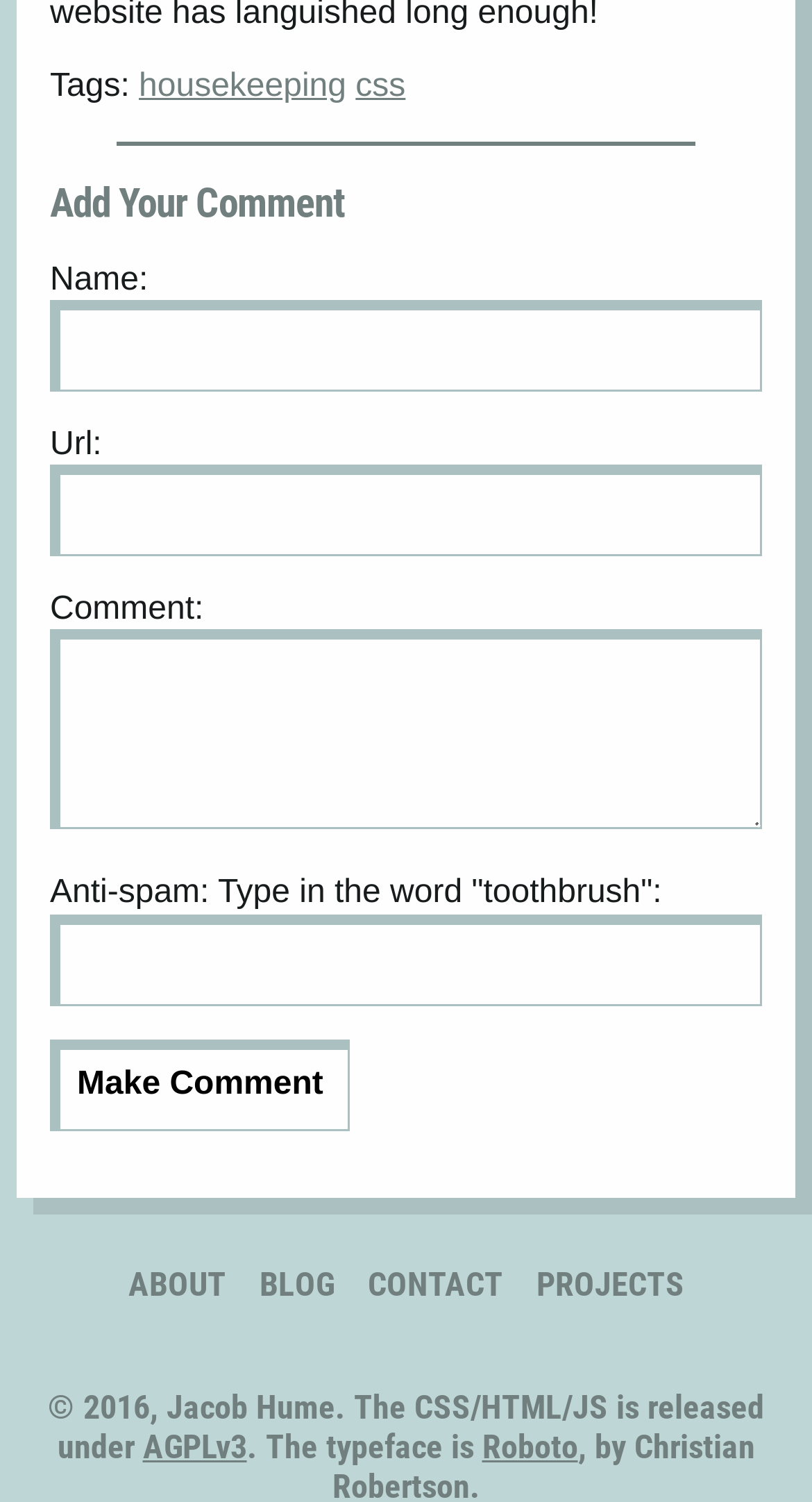What is the purpose of the 'Anti-spam' field?
Please respond to the question with a detailed and thorough explanation.

The 'Anti-spam' field is required to type in the word 'toothbrush' to prevent spam comments. This is a common technique used to prevent automated scripts from submitting comments.